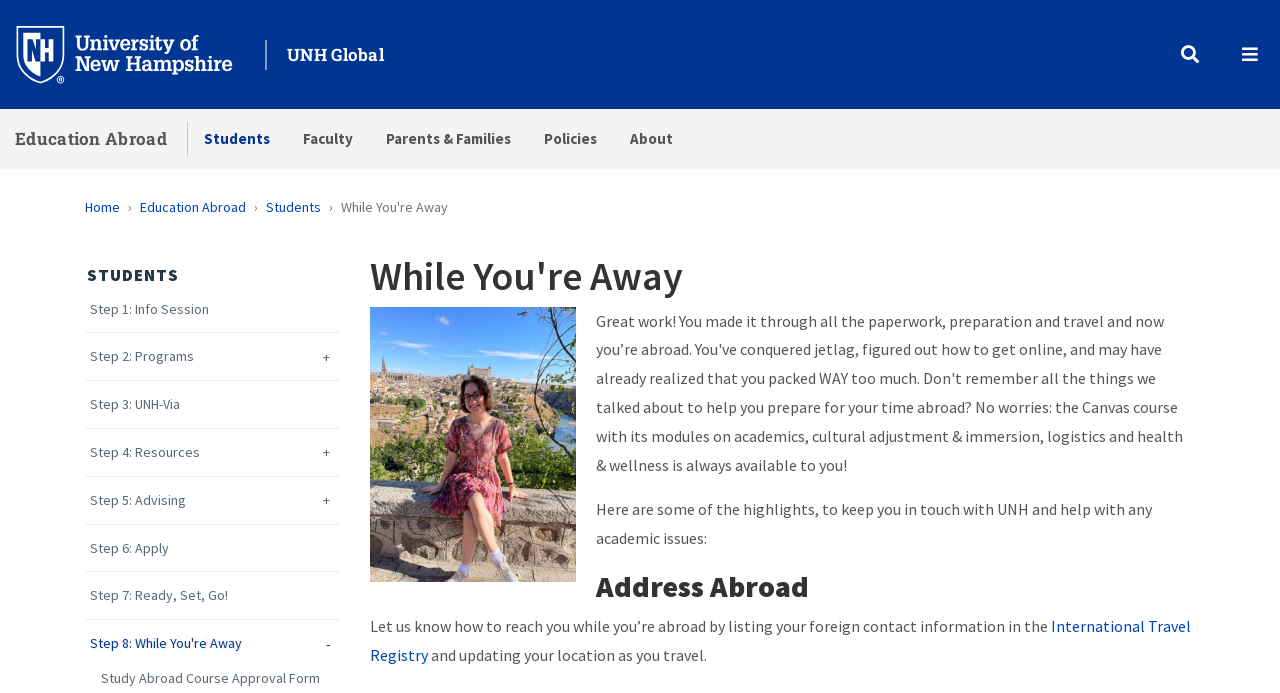Given the content of the image, can you provide a detailed answer to the question?
What is the purpose of the International Travel Registry?

I inferred the purpose by reading the StaticText 'Let us know how to reach you while you’re abroad by listing your foreign contact information in the...' and the link 'International Travel Registry' with bounding box coordinates [0.289, 0.889, 0.93, 0.959].